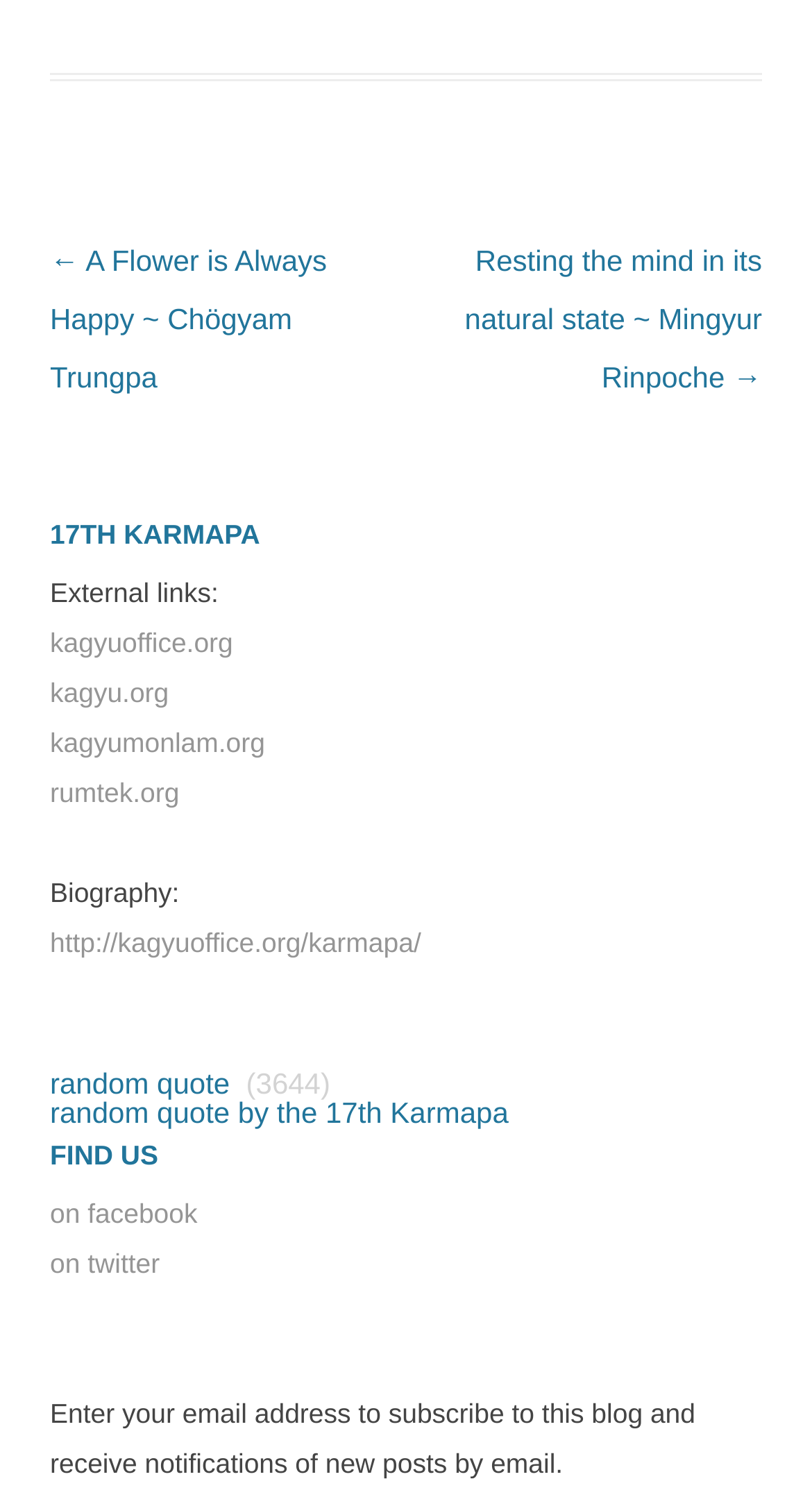How many external links are provided?
From the details in the image, answer the question comprehensively.

The external links can be found under the 'External links:' label, which includes links to 'kagyuoffice.org', 'kagyu.org', 'kagyumonlam.org', and 'rumtek.org', totaling 4 external links.